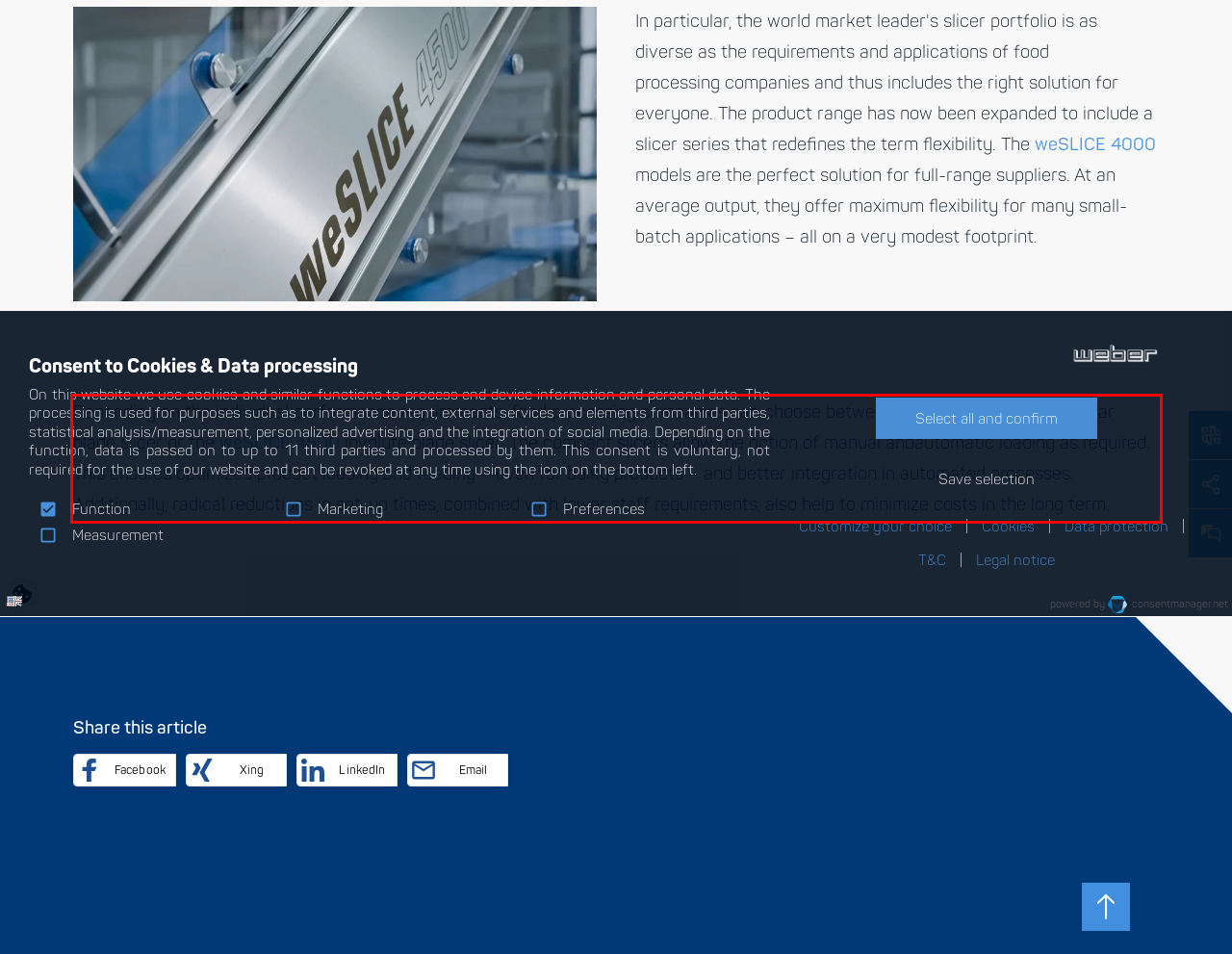Look at the provided screenshot of the webpage and perform OCR on the text within the red bounding box.

Depending on the individual performance requirements, food processing companies can choose between the weSLICE 4000 circular blade slicer or the weSLICE 4500 involute blade slicer. The compact slicers allow the option of manual andautomatic loading as required. This ensures optimized product loading and feeding – even for bulky products – and better integration in automated processes. Additionally, radical reductions in set-up times, combined with lower staff requirements, also help to minimize costs in the long term.